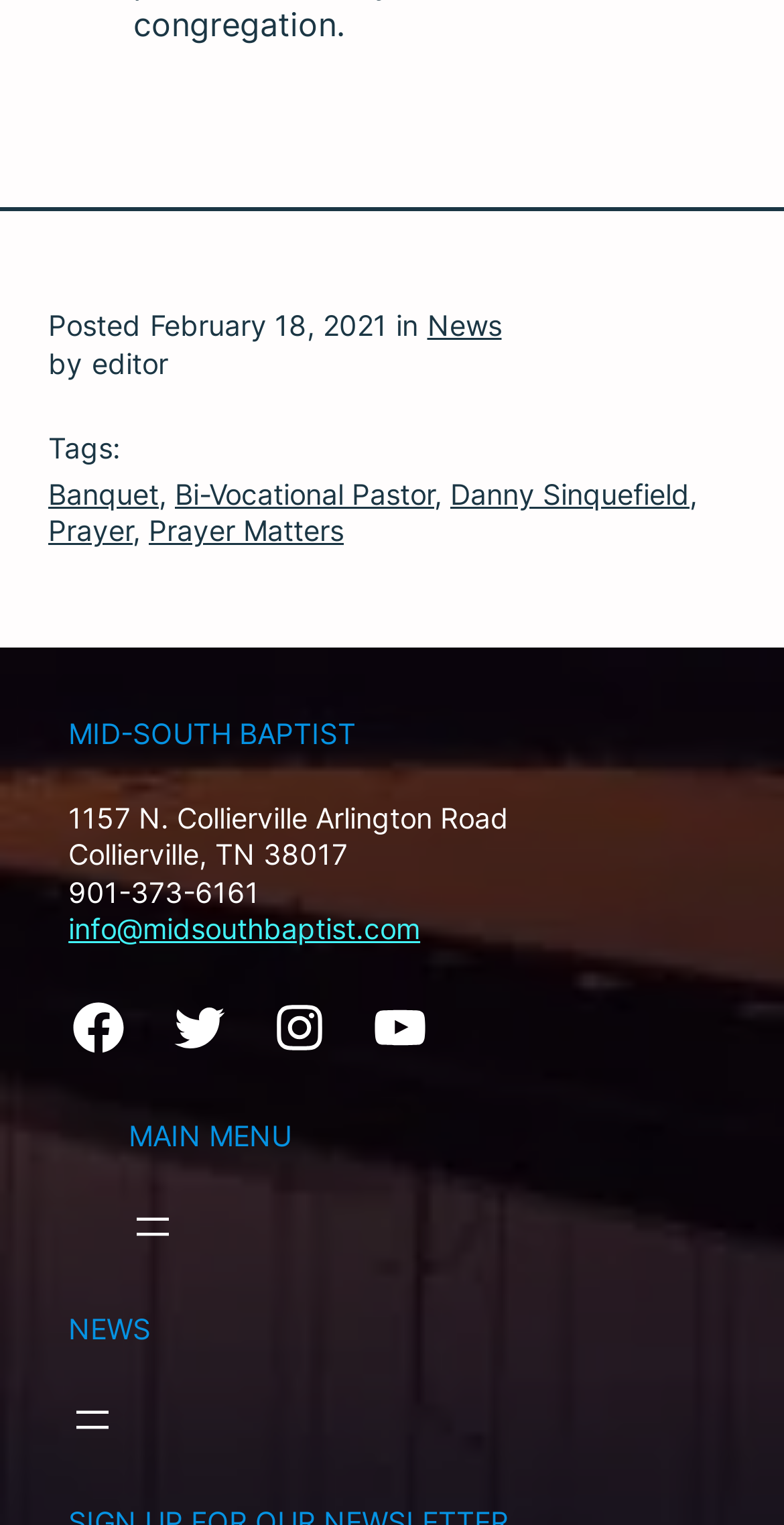Give the bounding box coordinates for this UI element: "Instagram". The coordinates should be four float numbers between 0 and 1, arranged as [left, top, right, bottom].

[0.344, 0.654, 0.421, 0.693]